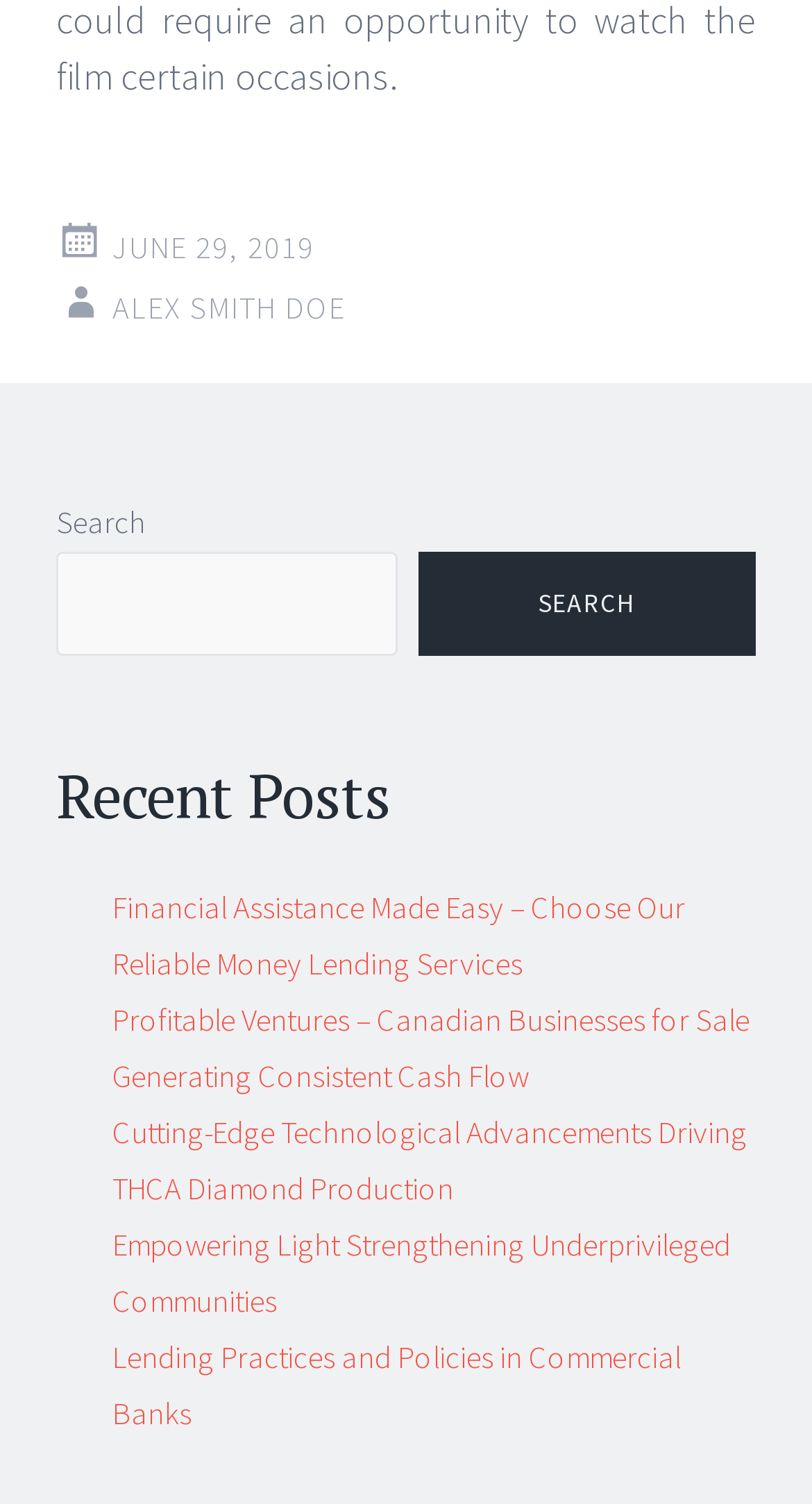Use a single word or phrase to answer this question: 
What is the text of the first recent post?

Financial Assistance Made Easy